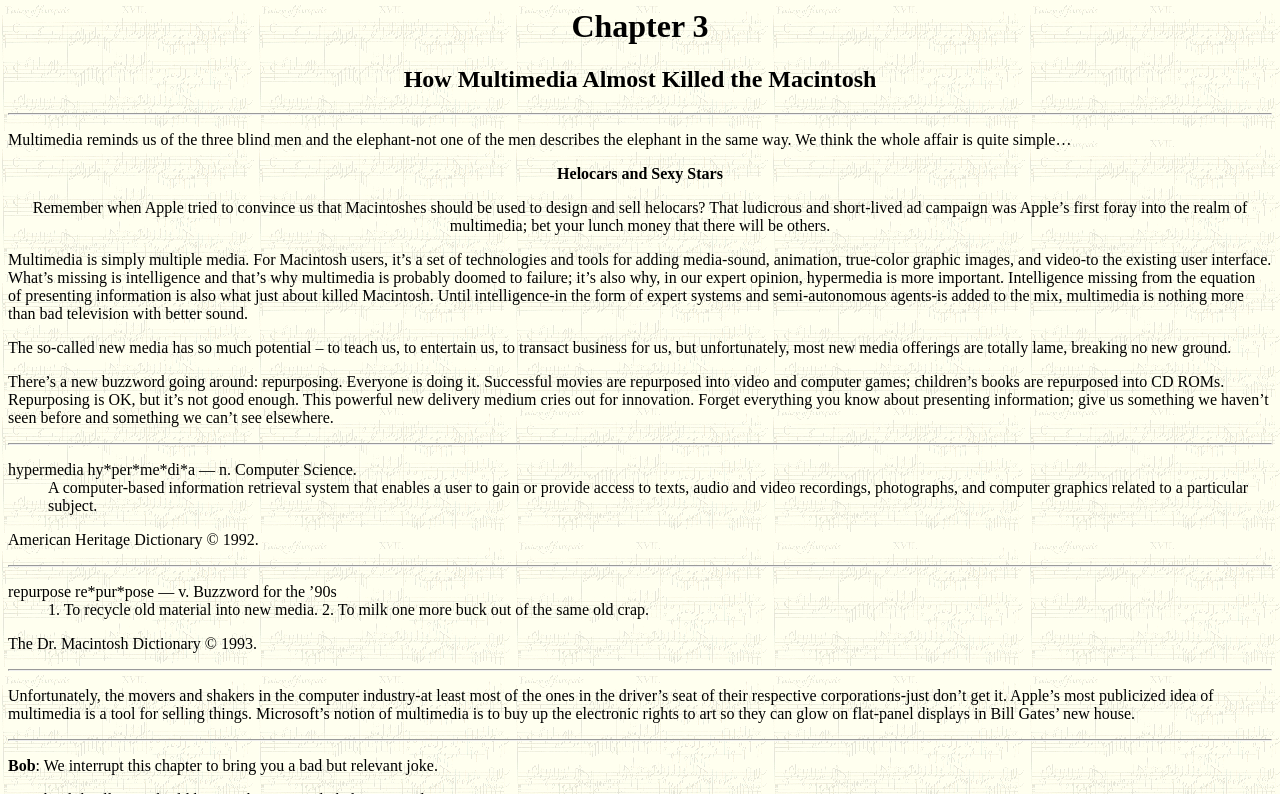Who interrupts the chapter to tell a bad joke?
Carefully analyze the image and provide a detailed answer to the question.

The chapter is interrupted by a person named Bob, who announces that he is going to tell a bad but relevant joke. This interruption is marked by a separator and a change in tone, indicating that it is a humorous aside.